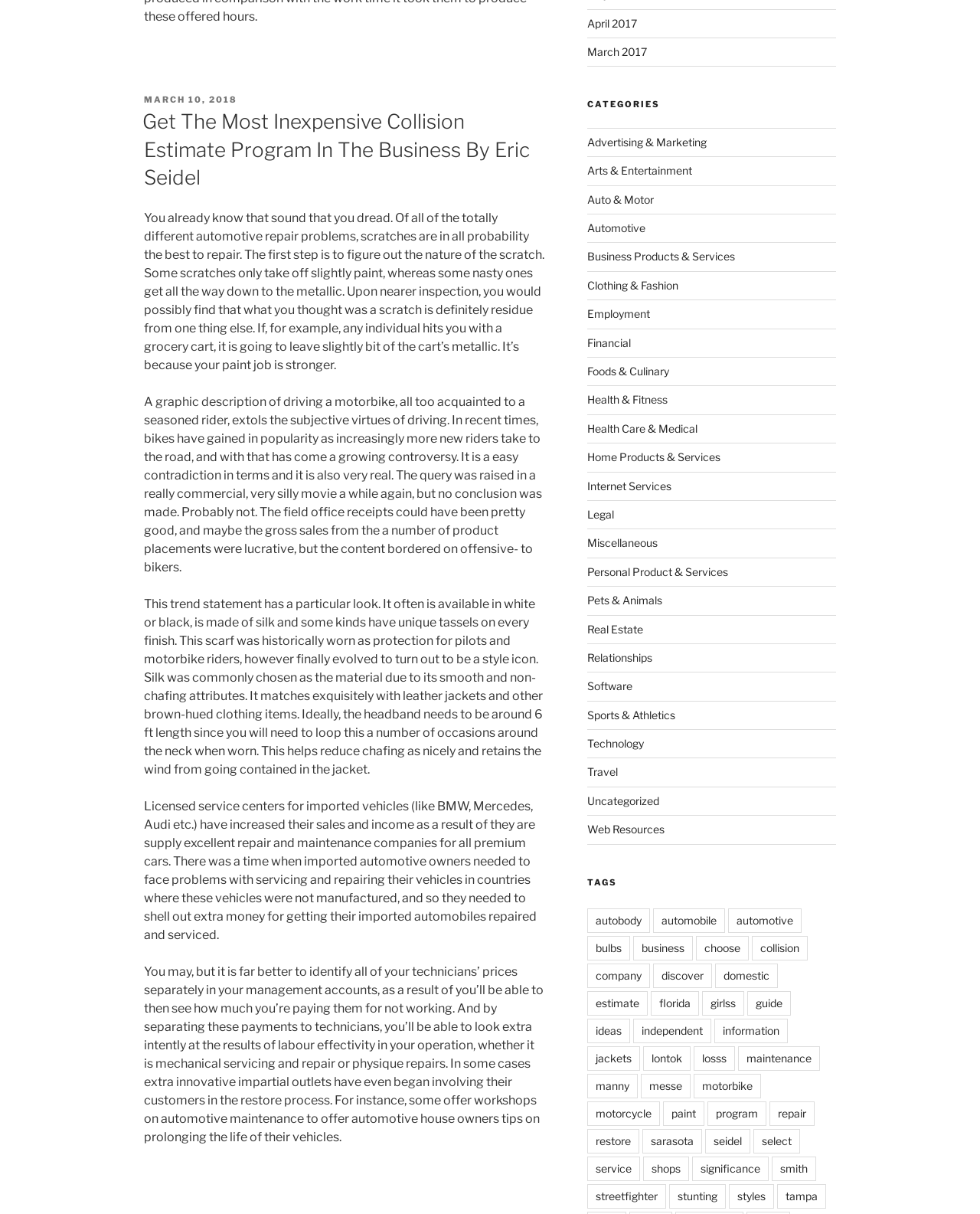Using the webpage screenshot, locate the HTML element that fits the following description and provide its bounding box: "messe".

[0.654, 0.885, 0.704, 0.905]